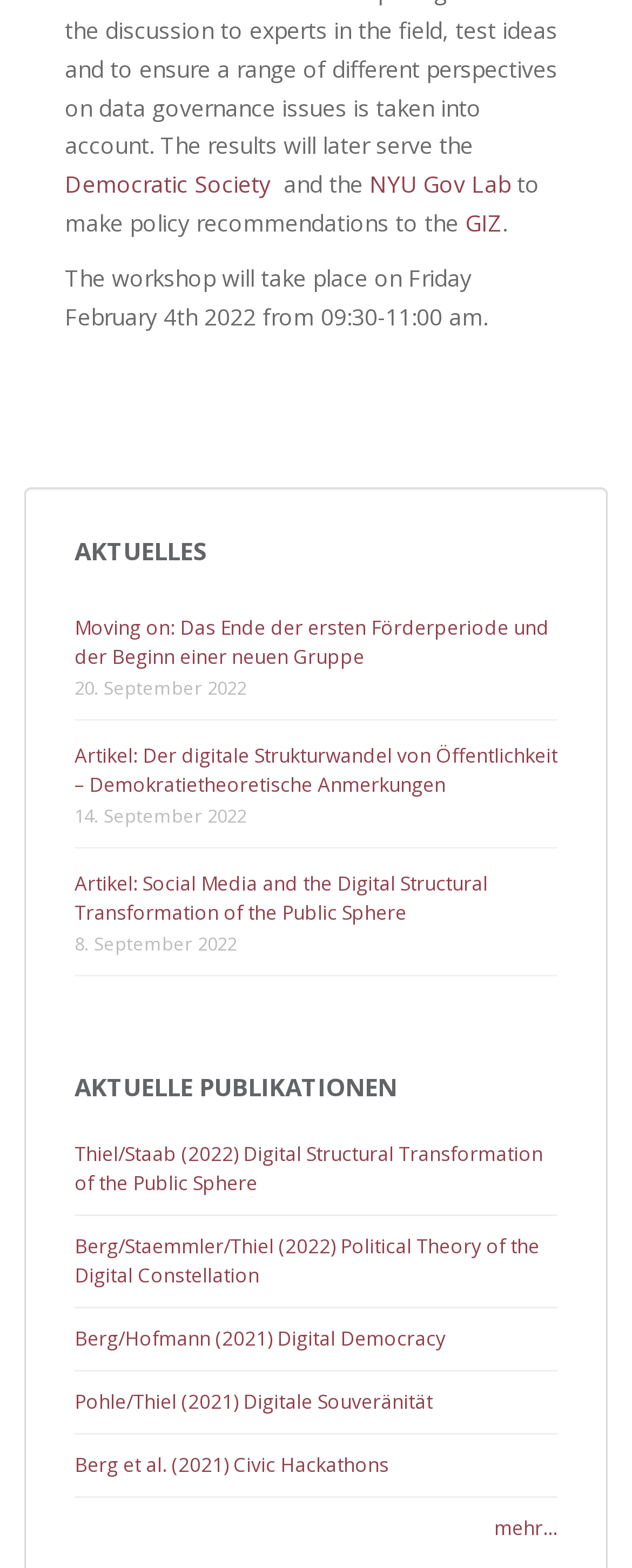Can you show the bounding box coordinates of the region to click on to complete the task described in the instruction: "go to the page of Moving on: Das Ende der ersten Förderperiode und der Beginn einer neuen Gruppe"?

[0.118, 0.391, 0.869, 0.427]